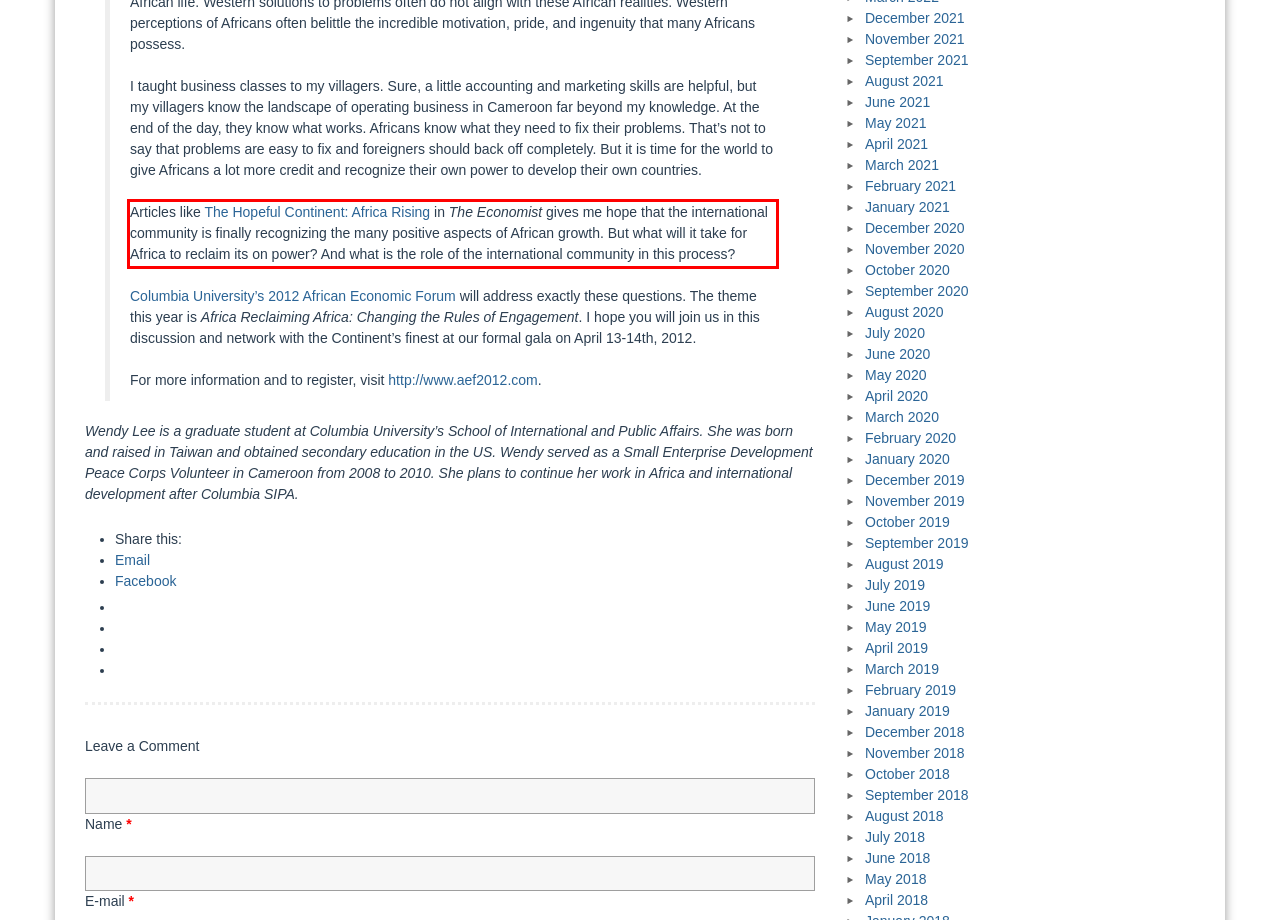You are provided with a screenshot of a webpage that includes a red bounding box. Extract and generate the text content found within the red bounding box.

Articles like The Hopeful Continent: Africa Rising in The Economist gives me hope that the international community is finally recognizing the many positive aspects of African growth. But what will it take for Africa to reclaim its on power? And what is the role of the international community in this process?